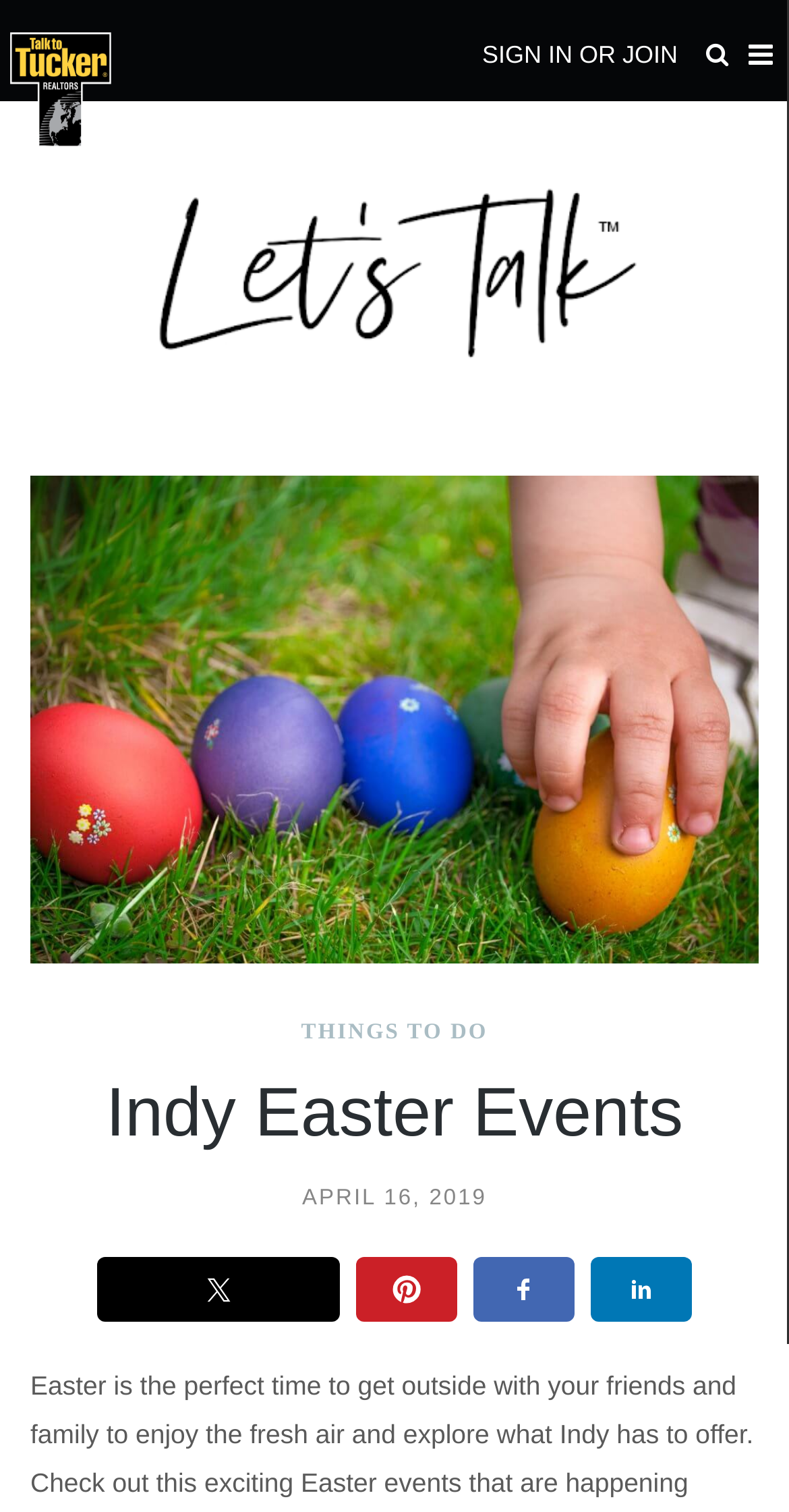What is the date of the Indy Easter Events?
Please utilize the information in the image to give a detailed response to the question.

I found the date of the event by looking at the subheading below the main heading. The date 'APRIL 16, 2019' is likely the date of the Indy Easter Events.